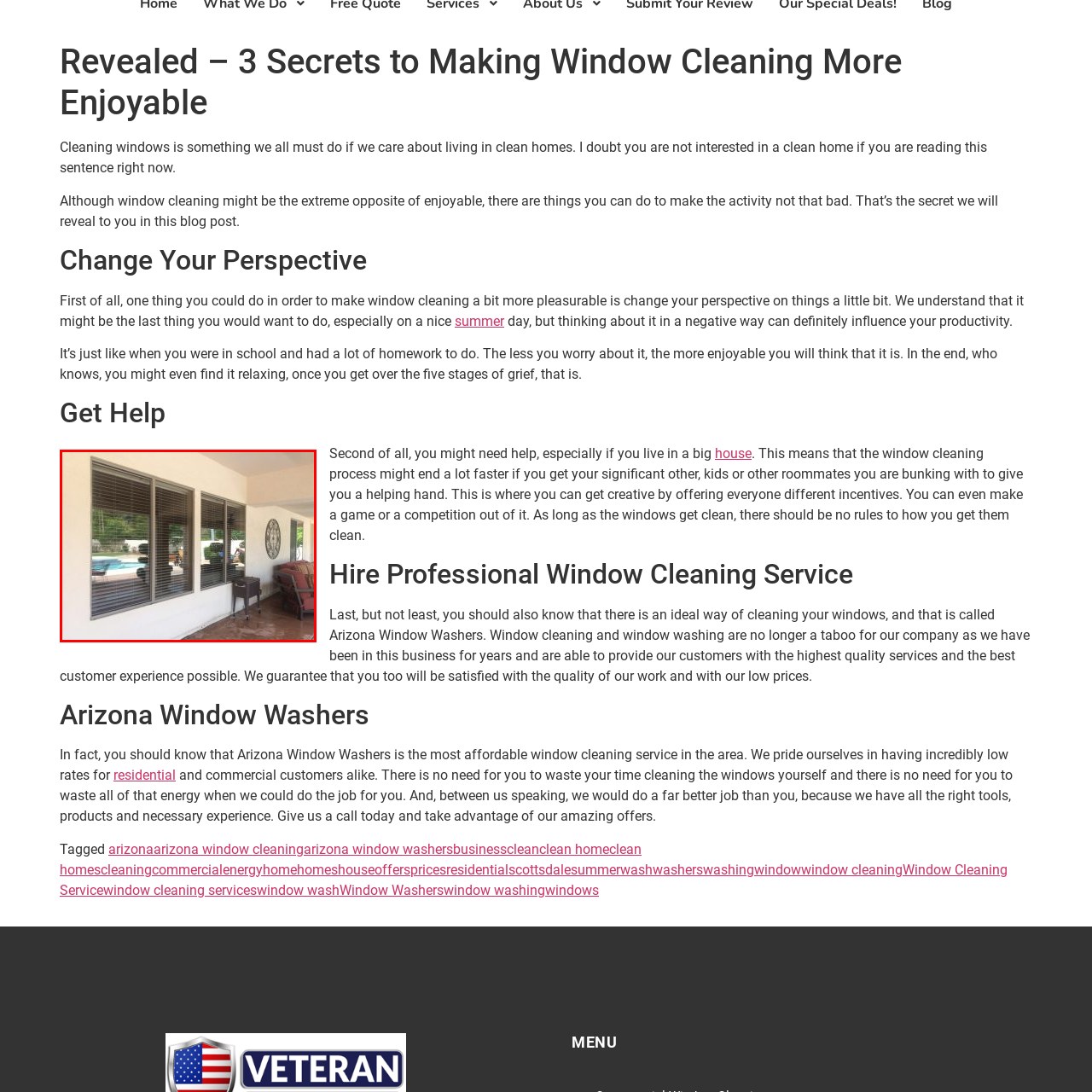Generate a detailed caption for the content inside the red bounding box.

The image captures a set of modern, vertically-slatted windows framed in a sleek gray finish, allowing natural light to illuminate the interior space. Visible through the glass, a serene pool area is present, suggesting an inviting outdoor atmosphere. The patio is furnished with a comfortable seating arrangement, hinting at a relaxing space for gatherings. A decorative wall piece enhances the aesthetic of the porch, creating a blend of style and comfort. This setting exemplifies a well-maintained residential area, ideal for enjoying leisure time in a clean and tranquil environment.